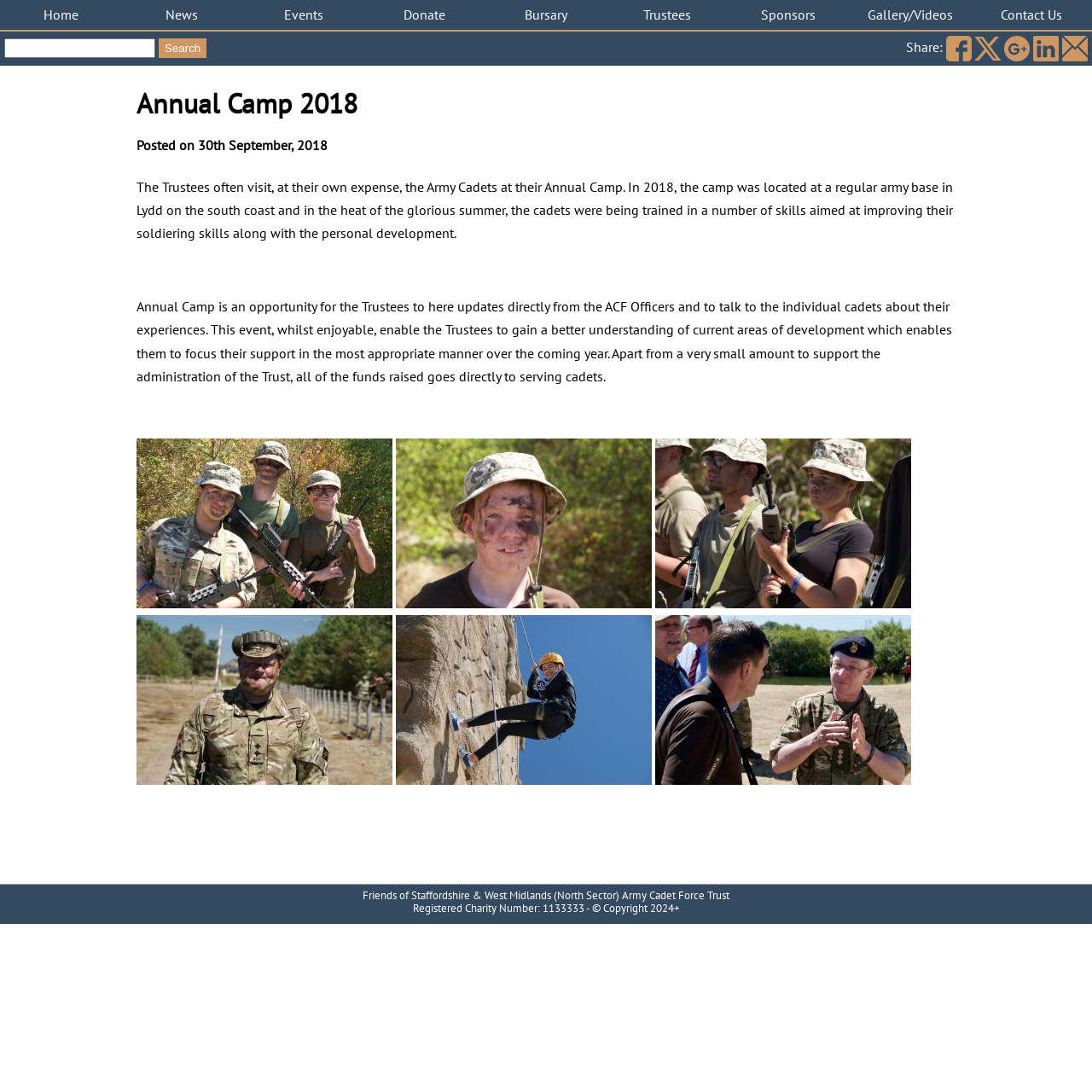Identify and extract the main heading of the webpage.

Annual Camp 2018